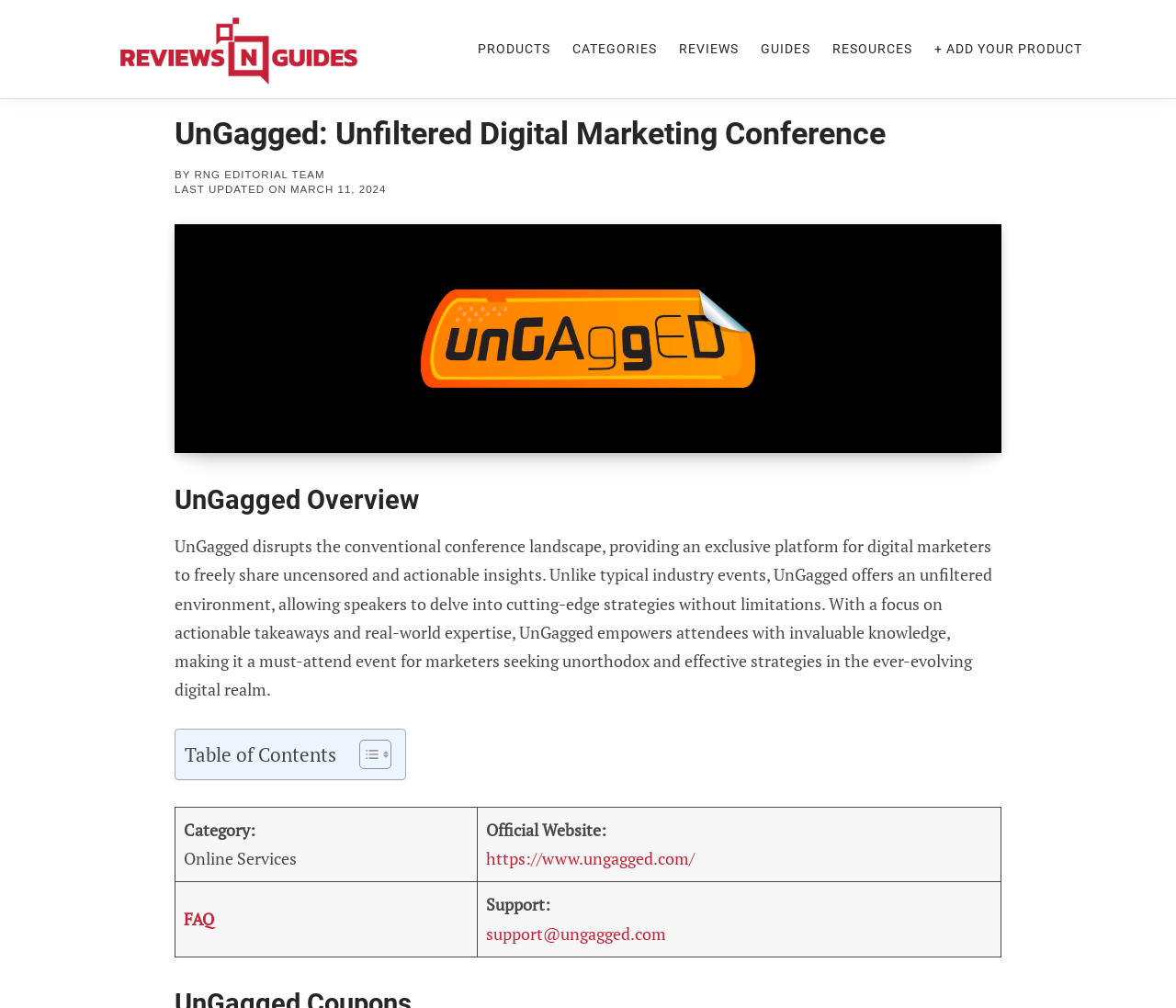Extract the main heading text from the webpage.

UnGagged: Unfiltered Digital Marketing Conference